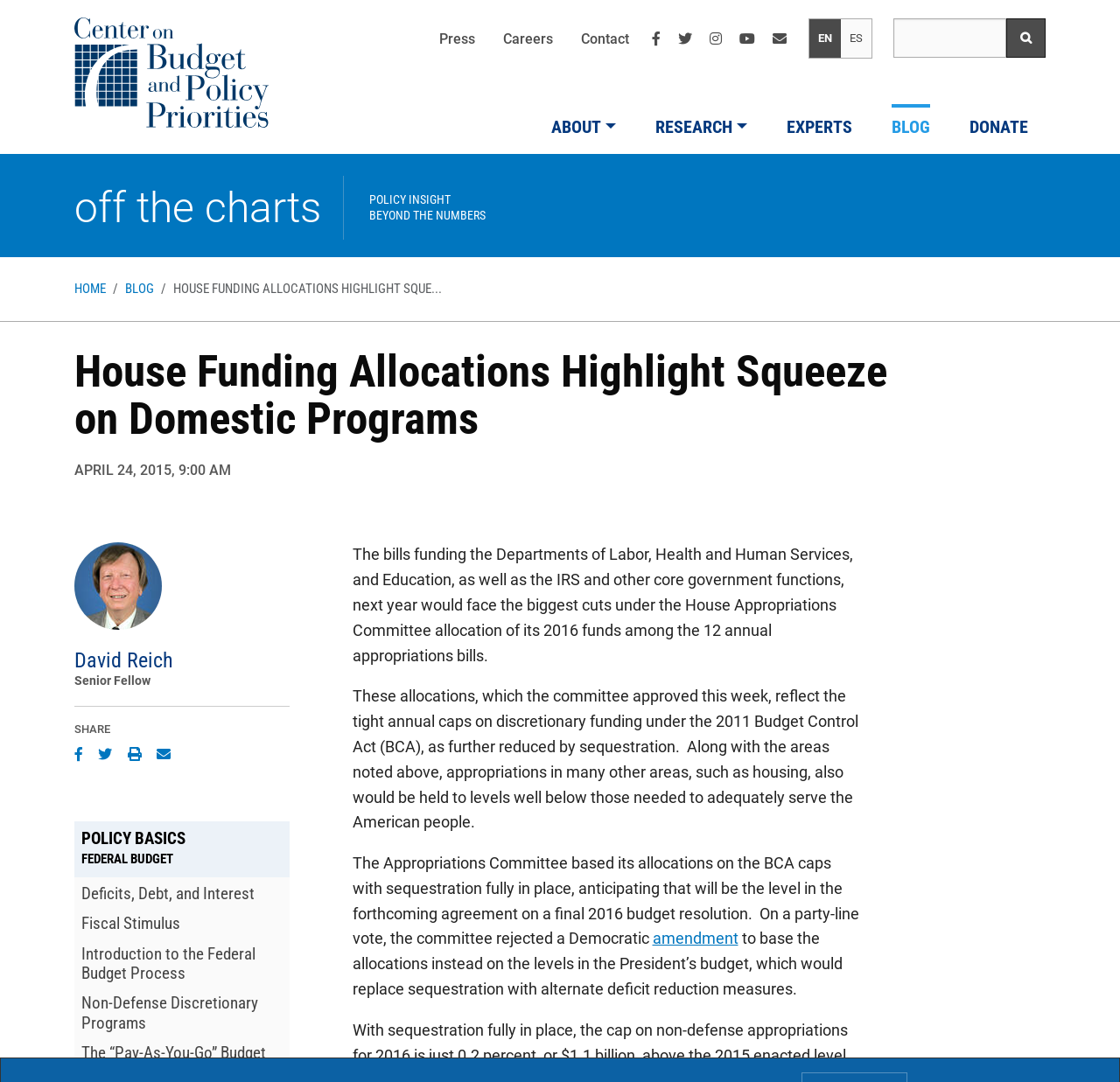Provide the bounding box coordinates in the format (top-left x, top-left y, bottom-right x, bottom-right y). All values are floating point numbers between 0 and 1. Determine the bounding box coordinate of the UI element described as: parent_node: Search query name="search"

[0.798, 0.017, 0.898, 0.053]